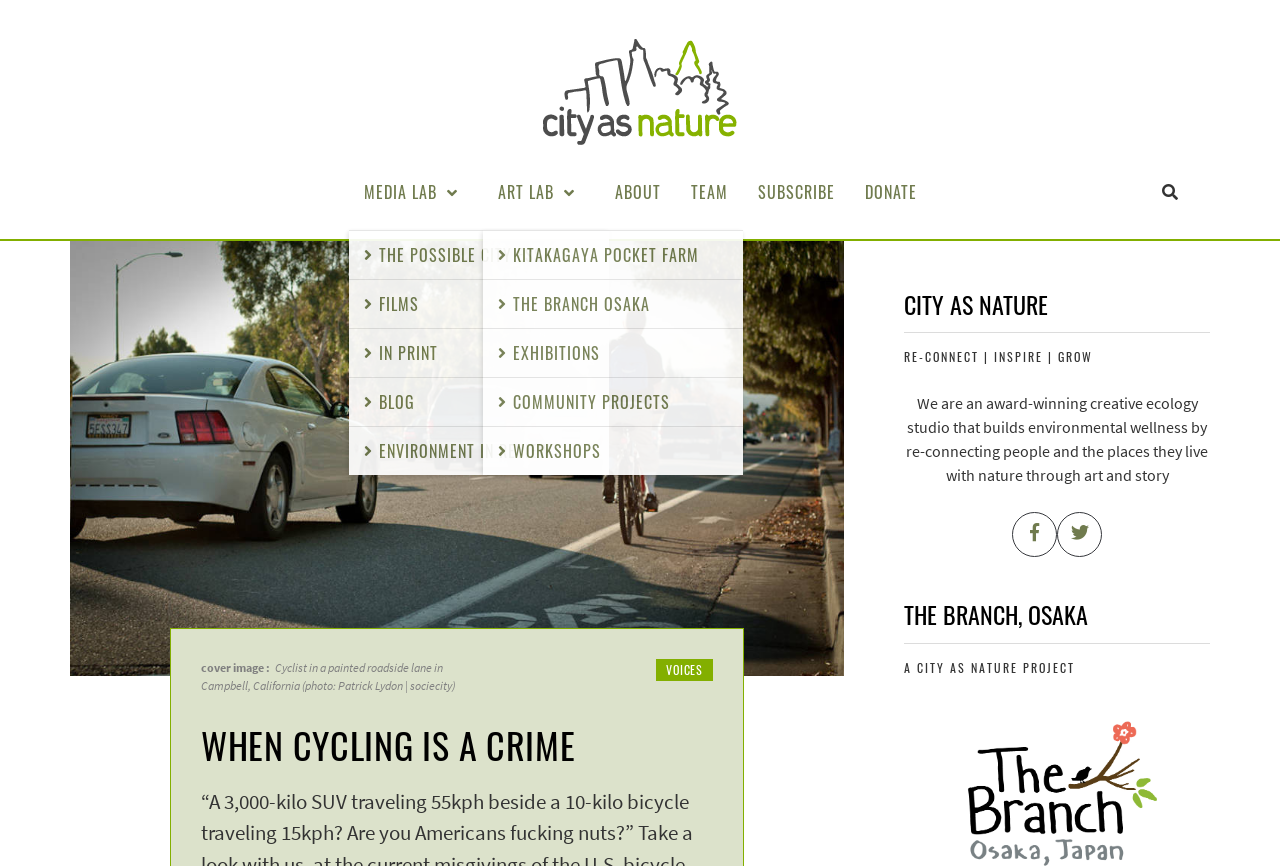Analyze the image and give a detailed response to the question:
What is the name of the project mentioned in the webpage?

The name of the project can be found in the heading 'THE BRANCH, OSAKA' and is also mentioned in the static text 'A CITY AS NATURE PROJECT'.